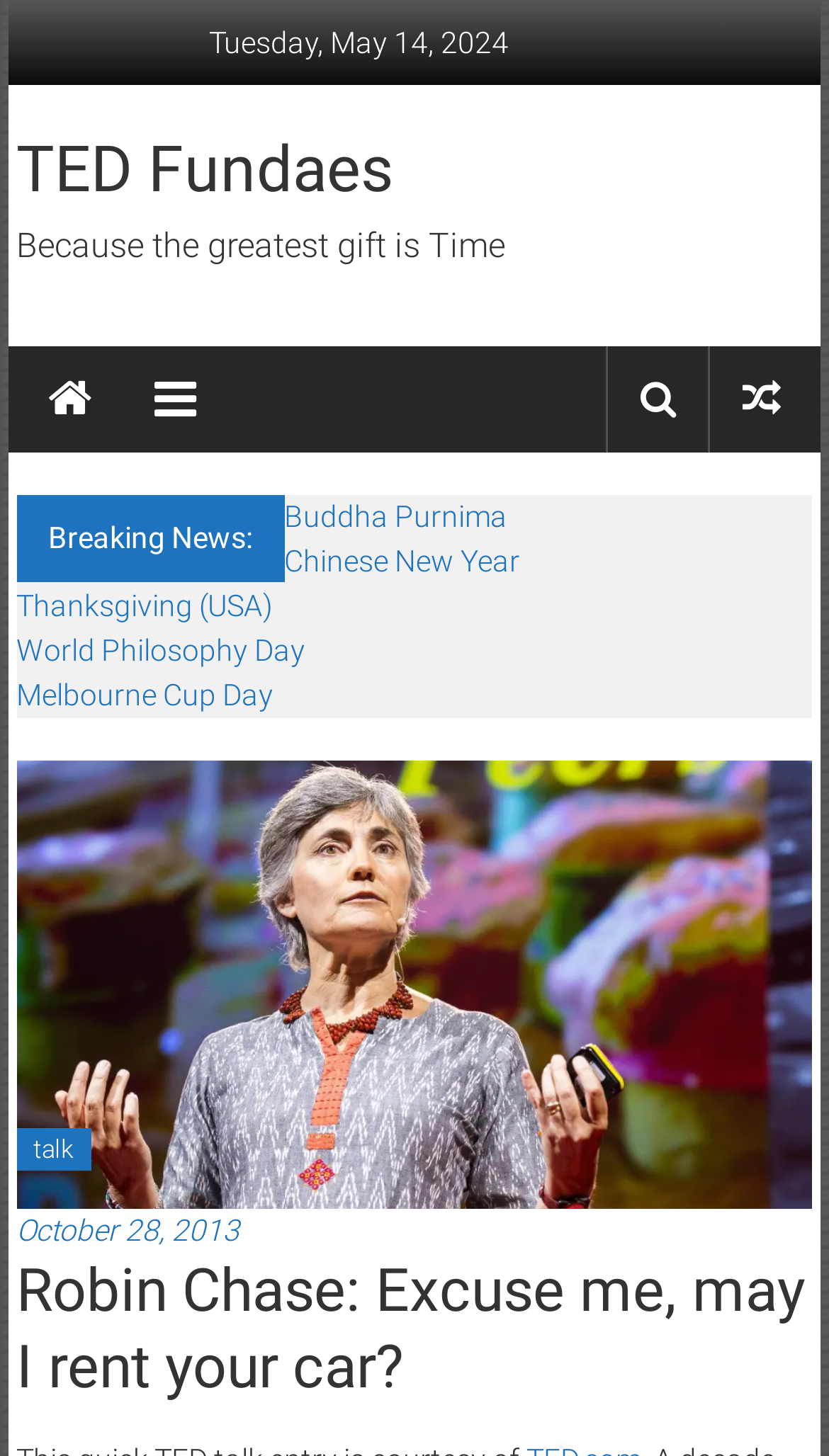Given the element description title="View a random post", identify the bounding box coordinates for the UI element on the webpage screenshot. The format should be (top-left x, top-left y, bottom-right x, bottom-right y), with values between 0 and 1.

[0.896, 0.258, 0.942, 0.289]